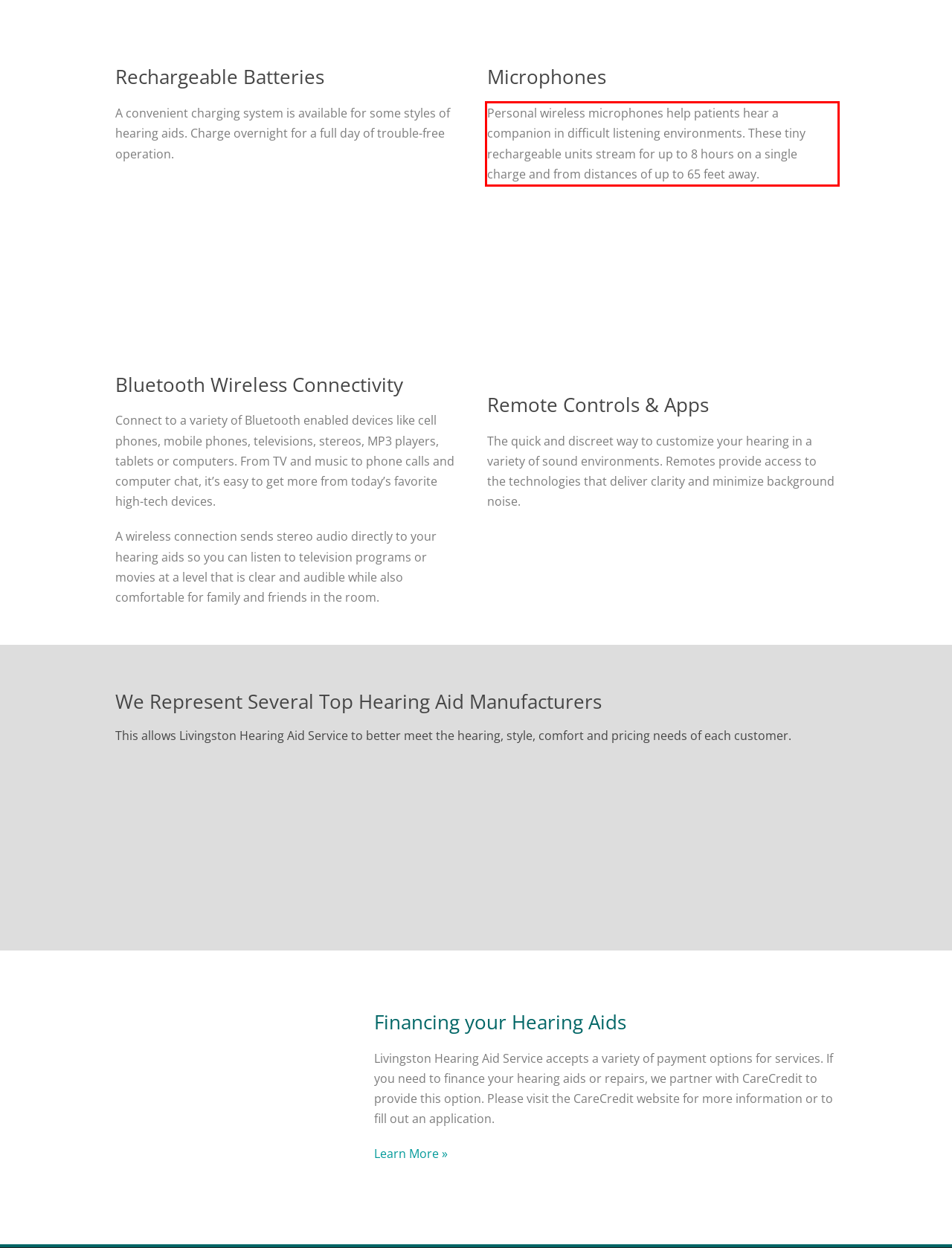Identify the text inside the red bounding box on the provided webpage screenshot by performing OCR.

Personal wireless microphones help patients hear a companion in difficult listening environments. These tiny rechargeable units stream for up to 8 hours on a single charge and from distances of up to 65 feet away.